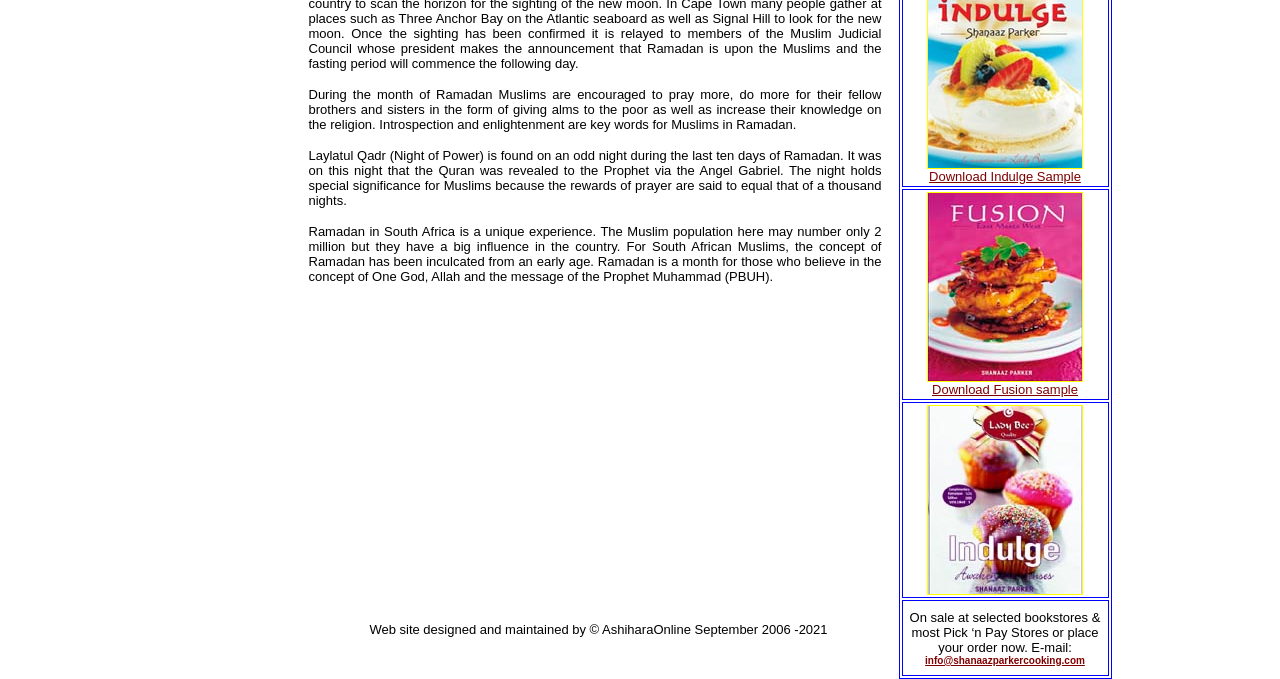Extract the bounding box coordinates of the UI element described: "info@shanaazparkercooking.com". Provide the coordinates in the format [left, top, right, bottom] with values ranging from 0 to 1.

[0.723, 0.957, 0.848, 0.982]